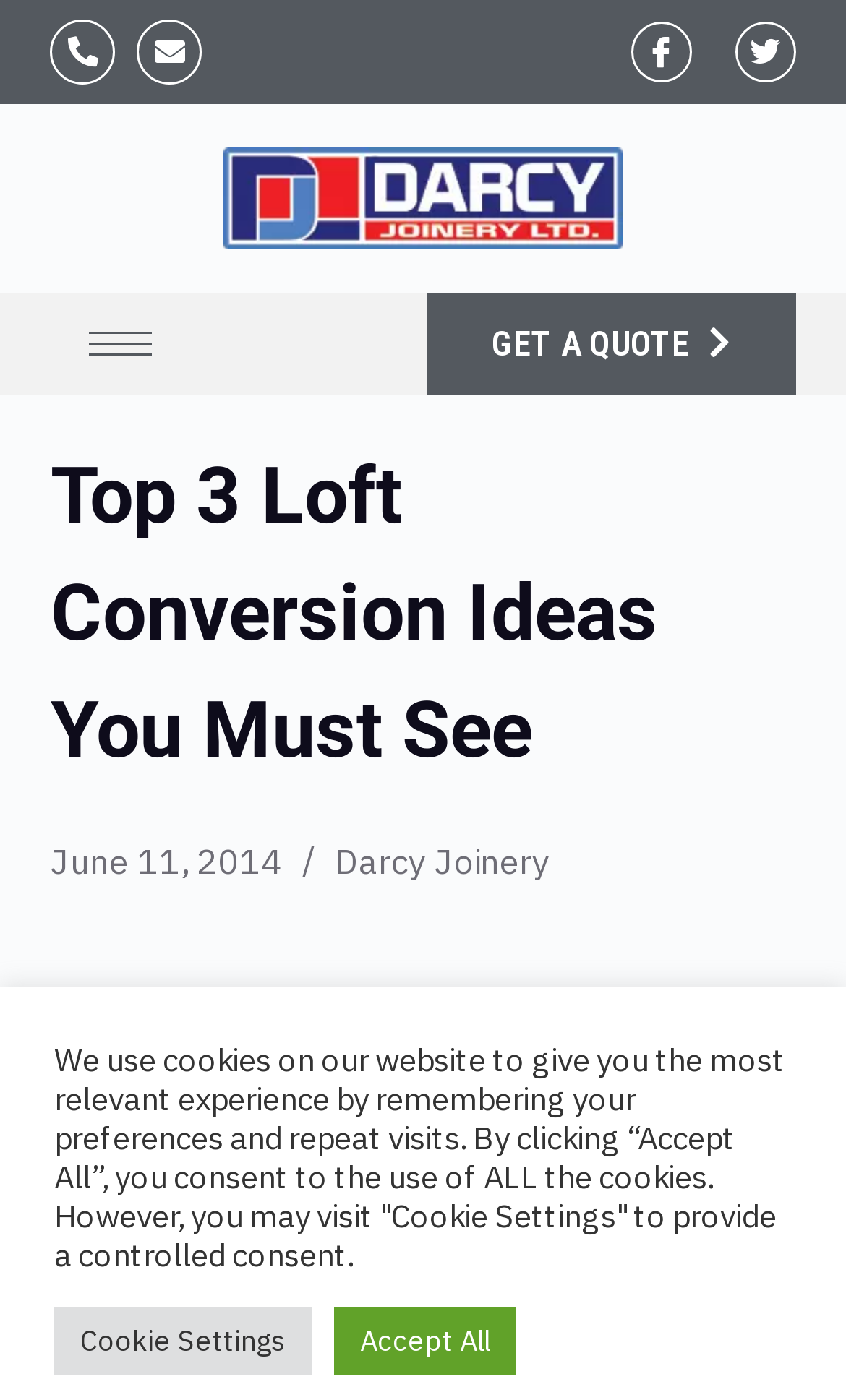Please determine the bounding box coordinates of the element's region to click in order to carry out the following instruction: "Click the Top 3 Loft Conversion Ideas link". The coordinates should be four float numbers between 0 and 1, i.e., [left, top, right, bottom].

[0.06, 0.014, 0.137, 0.06]